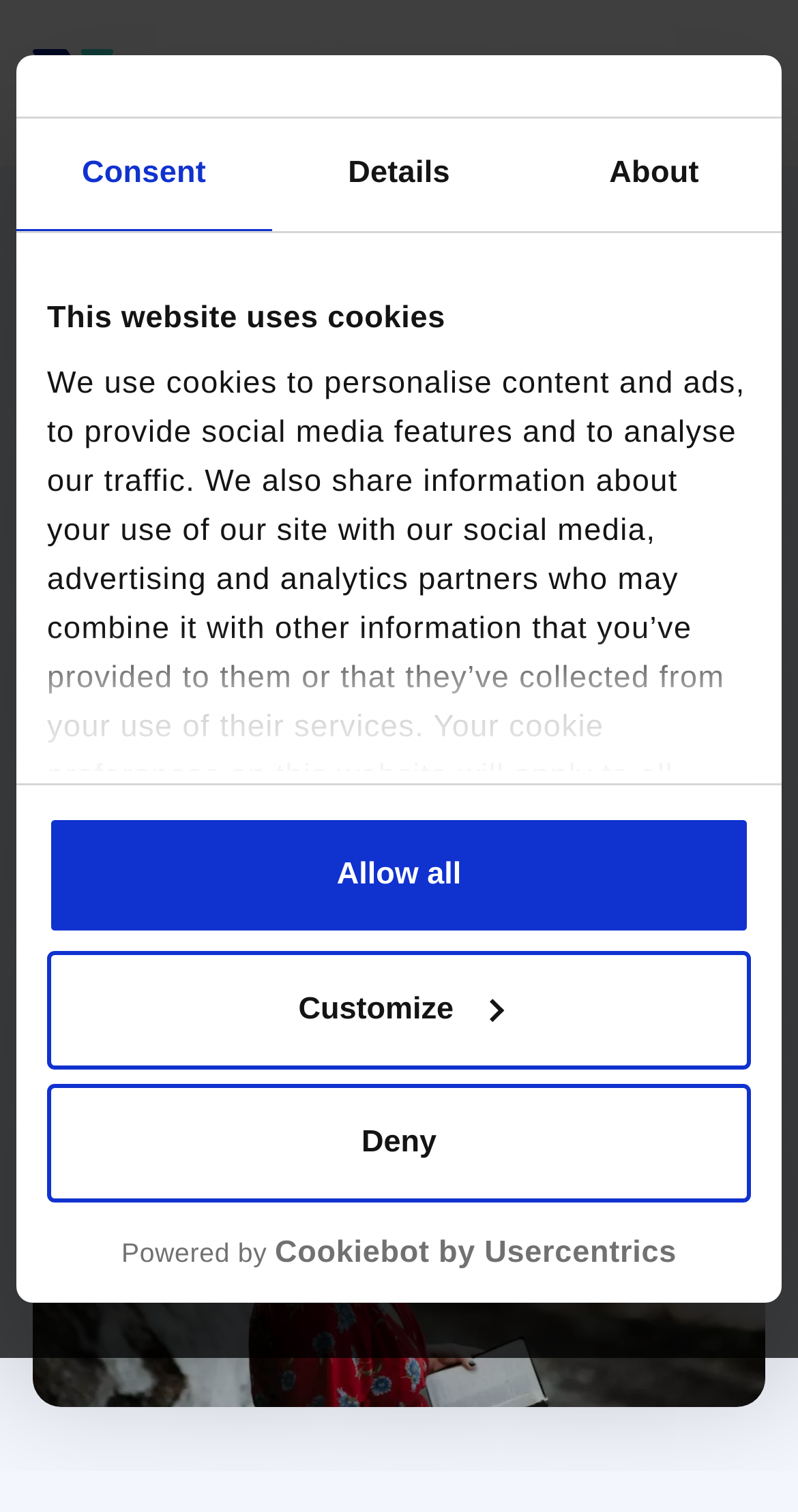Provide a thorough description of the webpage you see.

This webpage is focused on disability initiatives and accessibility expectations at institutions. At the top, there is a logo of Verbit, a company that provides accessibility solutions, accompanied by a link to its website. Below the logo, there is a heading that summarizes the main topic of the webpage.

On the top-right corner, there is a dialog box that informs users about the website's use of cookies. This dialog box has three tabs: "Consent", "Details", and "About". The "Consent" tab is selected by default, and it provides information about the website's cookie policy. There are three buttons below the cookie policy text: "Deny", "Customize", and "Allow all", which allow users to manage their cookie preferences.

Below the dialog box, there is a heading that reiterates the main topic of the webpage. Next to the heading, there is a static text that indicates the author of the content, Danielle Chazen. Below the author's name, there is a large image that takes up most of the webpage's width. The image is likely related to the topic of disability initiatives and accessibility expectations.

At the very bottom of the webpage, there is a link to the logo of Cookiebot by Usercentrics, a company that provides cookie consent management solutions.